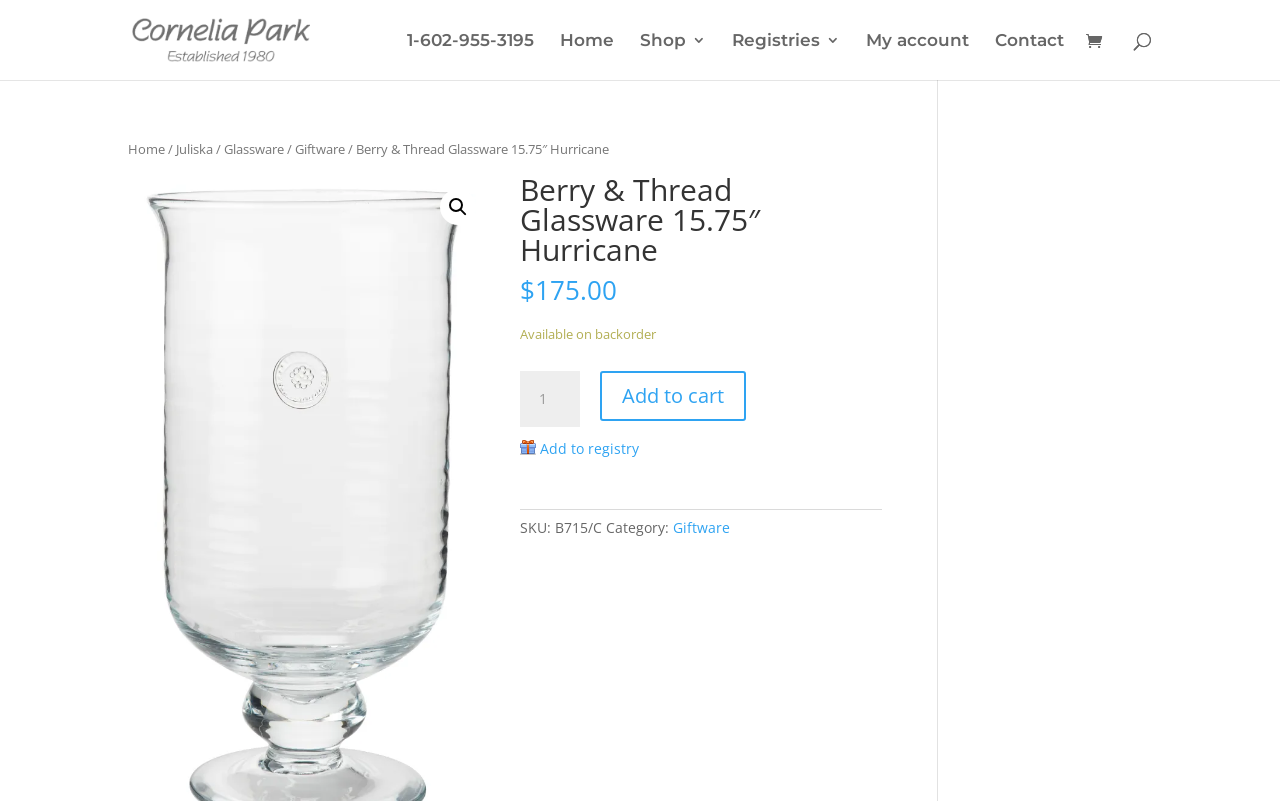Please provide the bounding box coordinates for the element that needs to be clicked to perform the instruction: "Search for products". The coordinates must consist of four float numbers between 0 and 1, formatted as [left, top, right, bottom].

[0.1, 0.0, 0.9, 0.001]